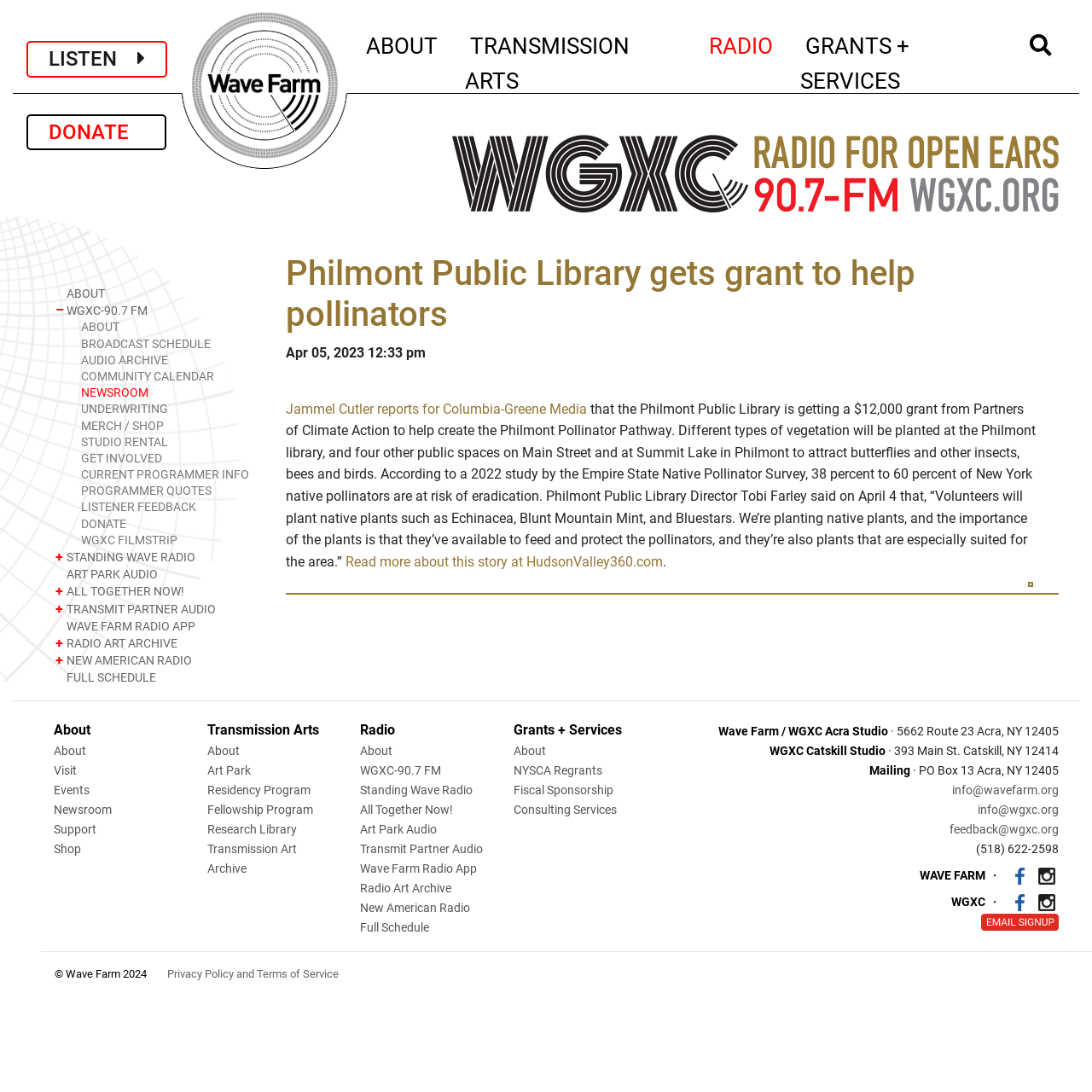What is the address of the WGXC Catskill Studio?
Give a one-word or short-phrase answer derived from the screenshot.

393 Main St. Catskill, NY 12414